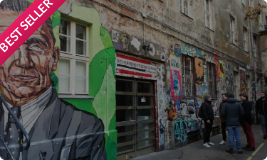Explain in detail what you see in the image.

The image showcases a vibrant street scene in Berlin, adorned with striking graffiti on the walls of an old building. Prominently featured is a colorful mural of a man in a suit, adding character to the urban landscape. Below the mural, the entrance to a building is visible, surrounded by a tapestry of additional street art that signifies Berlin's rich artistic culture. A group of people stands nearby, engaging with the colorful surroundings. A bold label reading "BEST SELLER" is prominently positioned in the corner, suggesting this experience is highly recommended for visitors exploring Berlin’s artistic hubs.